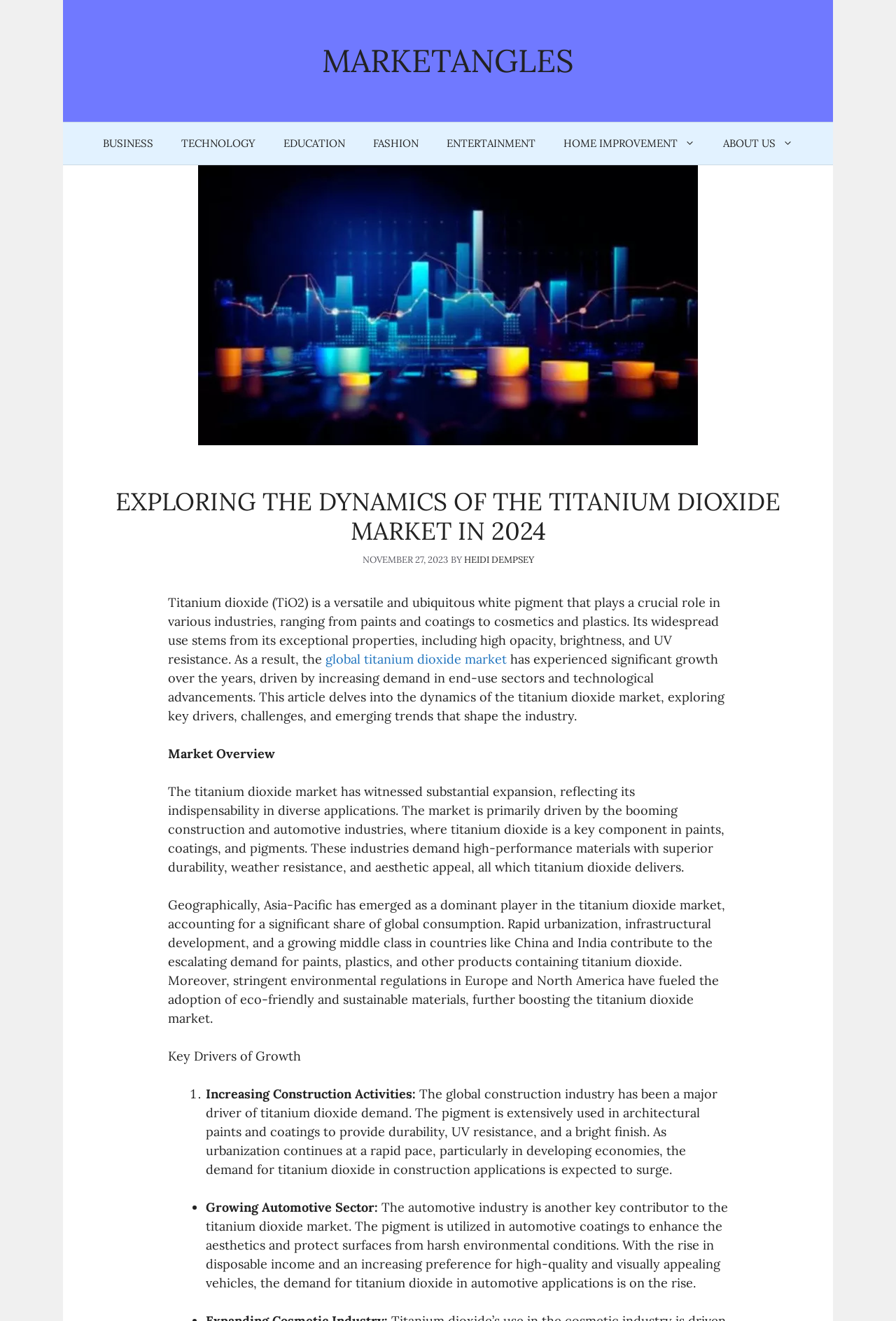Identify the bounding box coordinates of the region I need to click to complete this instruction: "Read the article by HEIDI DEMPSEY".

[0.518, 0.419, 0.596, 0.428]